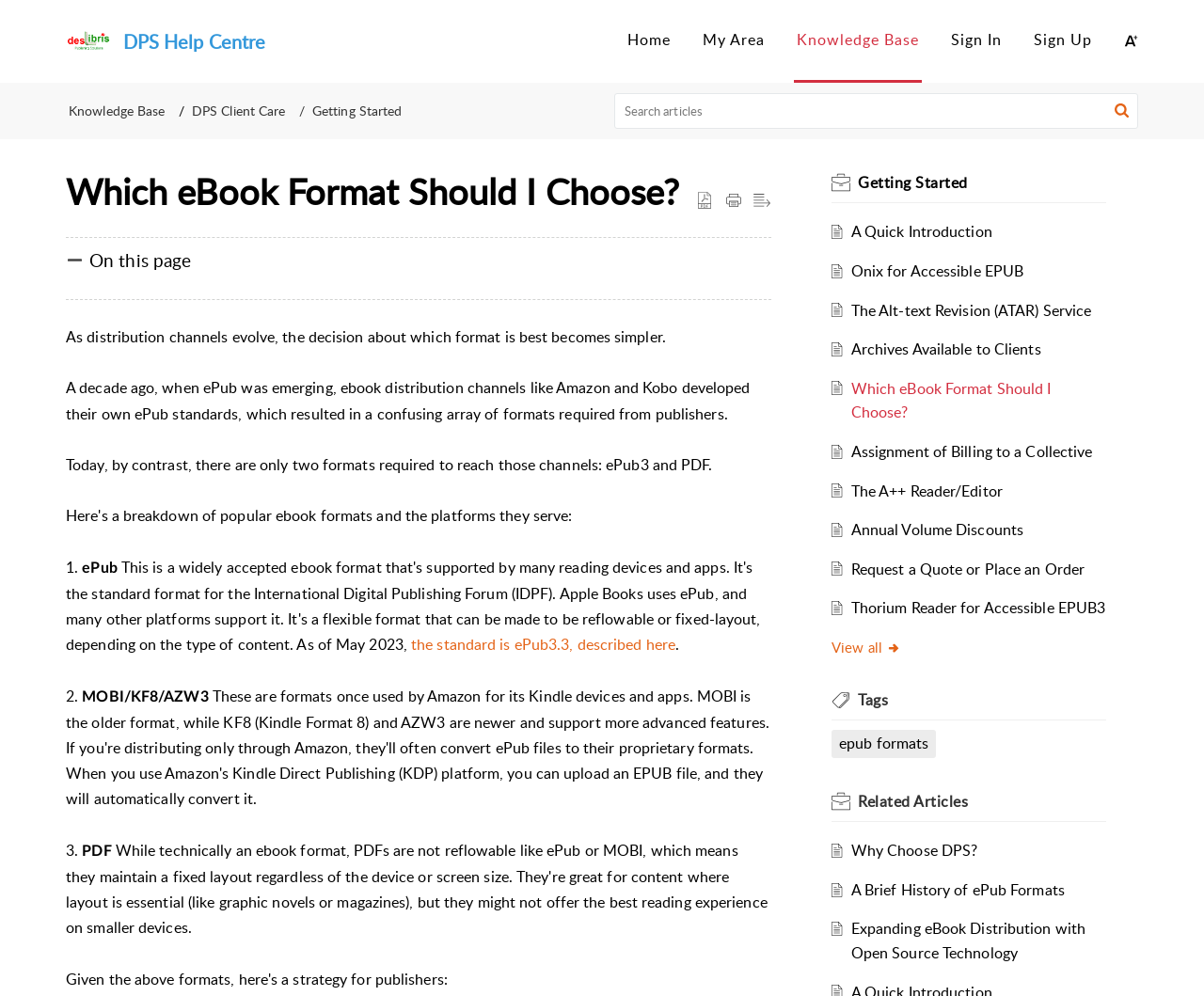How many eBook formats are mentioned on the webpage?
Give a comprehensive and detailed explanation for the question.

The webpage mentions three eBook formats: ePub, MOBI/KF8/AZW3, and PDF.